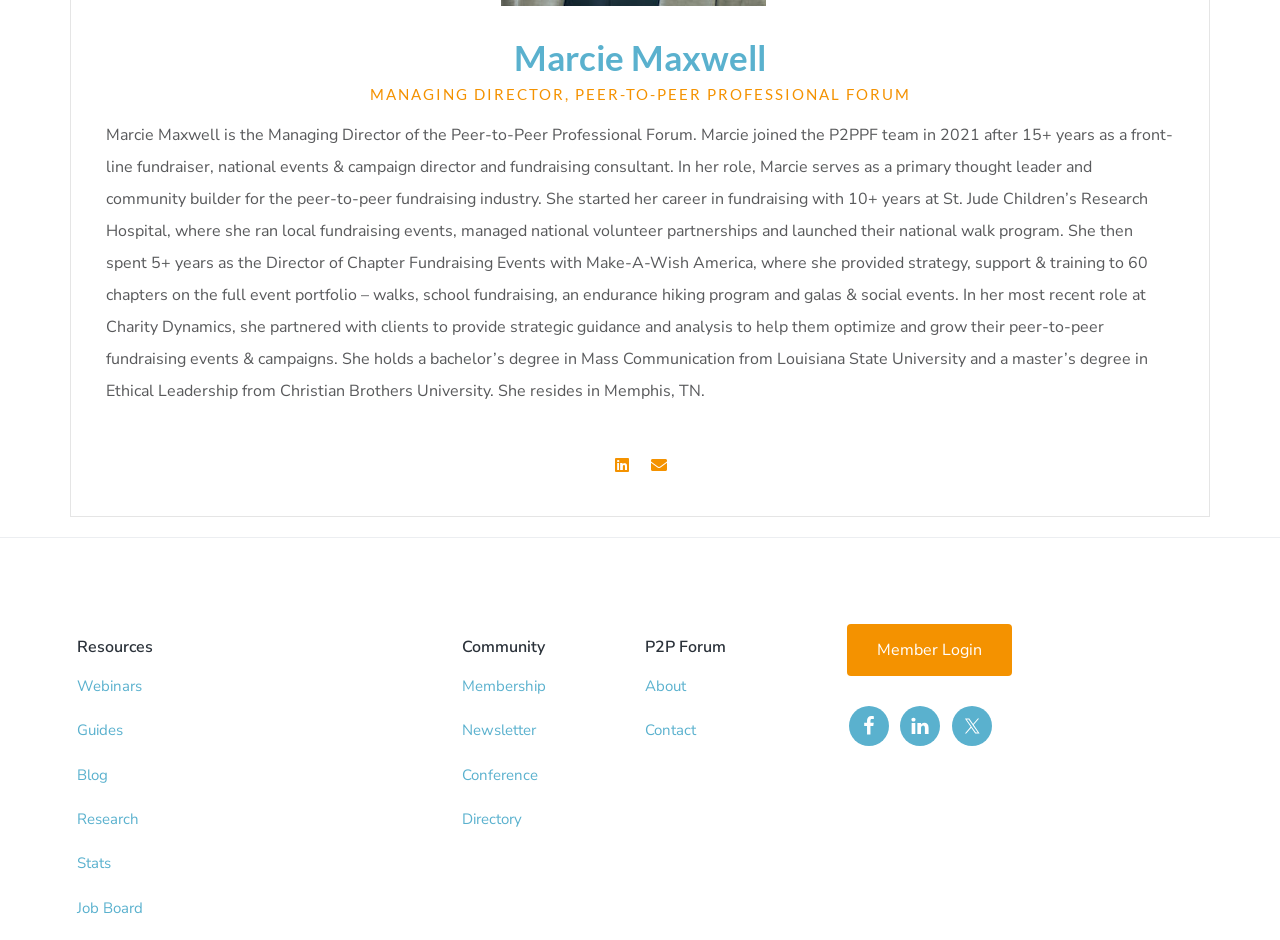Give the bounding box coordinates for the element described by: "Member Login".

[0.662, 0.664, 0.791, 0.72]